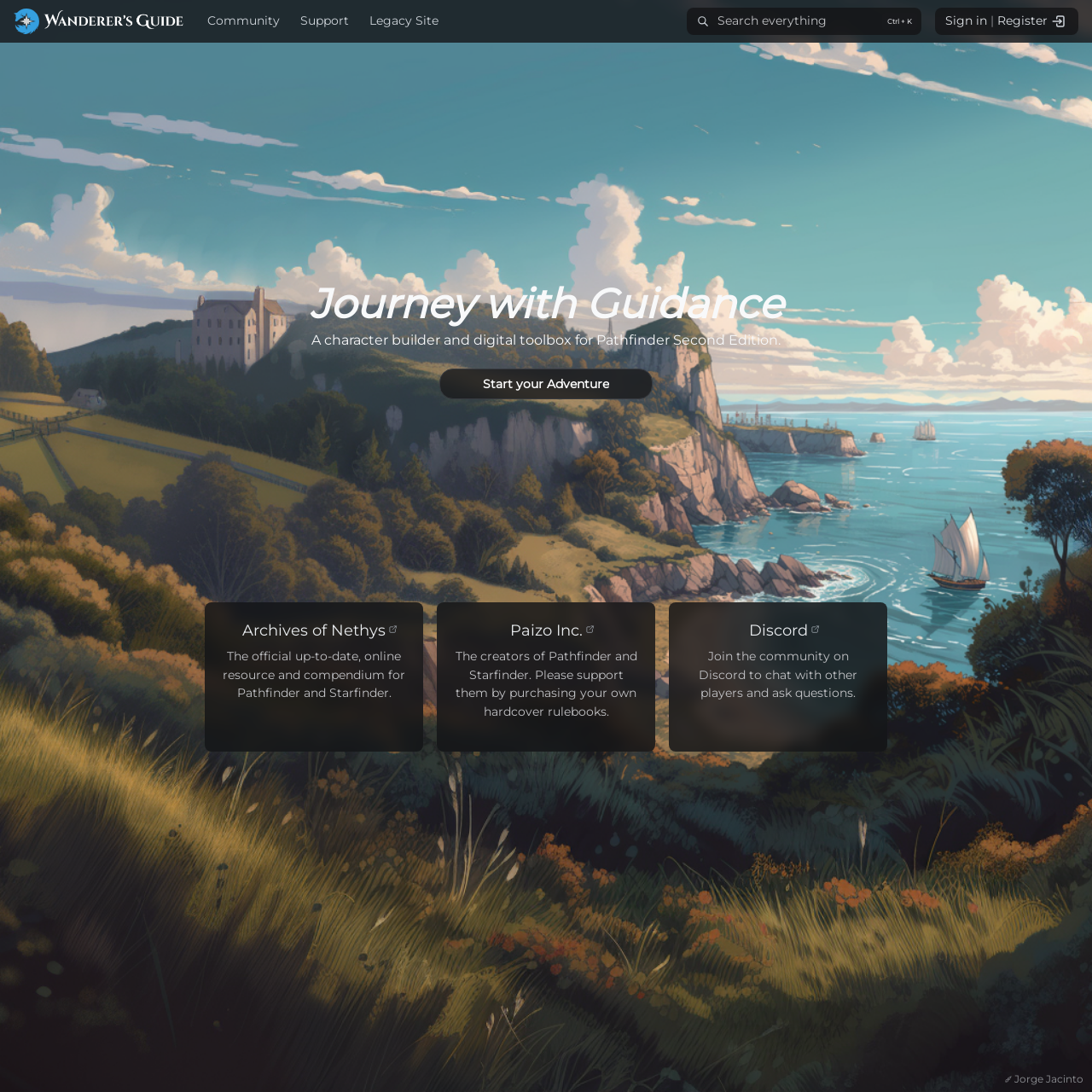Describe all the key features of the webpage in detail.

The webpage is titled "Wanderer's Guide" and appears to be a character builder and digital toolbox for Pathfinder and Starfinder Second Edition. At the top, there are several navigation links, including "Community", "Support", and "Legacy Site", followed by a search button and a sign-in/register button. 

Below the navigation bar, there is a main section with a heading "Journey with Guidance". Underneath, there is a brief description of the webpage, stating that it is a character builder and digital toolbox for Pathfinder Second Edition. 

To the right of the description, there is a call-to-action button "Start your Adventure". Above this button, there is an image of "Archives of Nethys", which is also a link. Below the image, there is a link to "Archives of Nethys" with a small button next to it. 

On the same level as the "Archives of Nethys" image, there is an image of "Paizo Inc.", which is also a link. Below the image, there is a link to "Paizo Inc." with a small button next to it. The text next to the link explains that Paizo Inc. is the creator of Pathfinder and Starfinder. 

Further down, there is an image of "Discord", which is also a link. Below the image, there is a link to "Discord" with a small button next to it. The text next to the link invites users to join the community on Discord to chat with other players and ask questions.